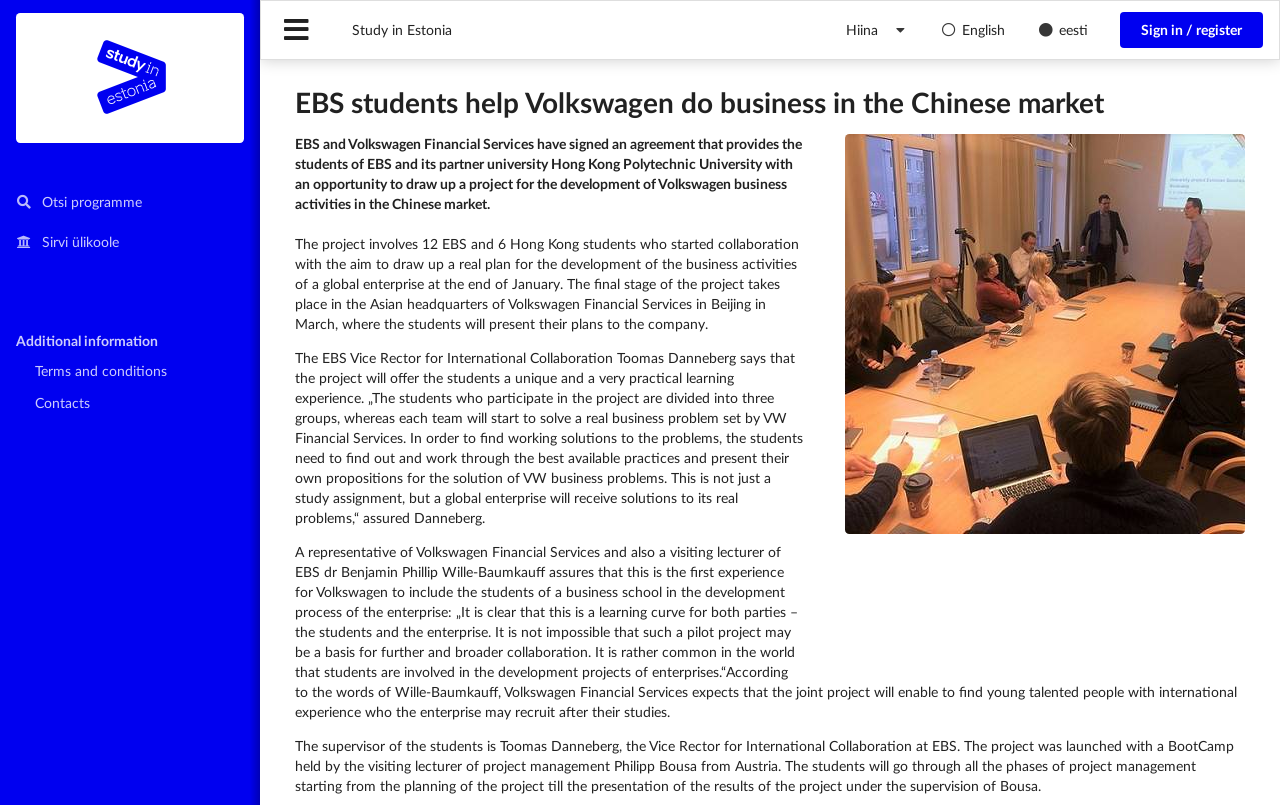Provide a thorough summary of the webpage.

The webpage appears to be an article about EBS students helping Volkswagen do business in the Chinese market. At the top left, there is a navigation menu with links to the front page, search programs, and university information. Below this menu, there are links to terms and conditions, contacts, and additional information.

On the top right, there is a button to toggle the sidebar, followed by a link to "Study in Estonia" and a button with a Chinese flag icon. Next to it, there are links to switch the language to English or Estonian, and a navigation menu to sign in or register.

The main content of the webpage is an article with a heading "EBS students help Volkswagen do business in the Chinese market". Below the heading, there is a photo illustrating the news item. The article consists of several paragraphs of text, describing how EBS students and Volkswagen Financial Services have signed an agreement to develop a project for the company's business activities in the Chinese market. The project involves 12 EBS students and 6 Hong Kong students working together to draw up a real plan for the development of the business activities of a global enterprise.

The article also quotes Vice Rector for International Collaboration Toomas Danneberg, who says that the project will offer the students a unique and practical learning experience. Additionally, a representative of Volkswagen Financial Services and a visiting lecturer of EBS, dr Benjamin Phillip Wille-Baumkauff, is quoted, saying that this is the first experience for Volkswagen to include the students of a business school in the development process of the enterprise.

At the bottom of the article, there is information about the supervisor of the students and the project management process.